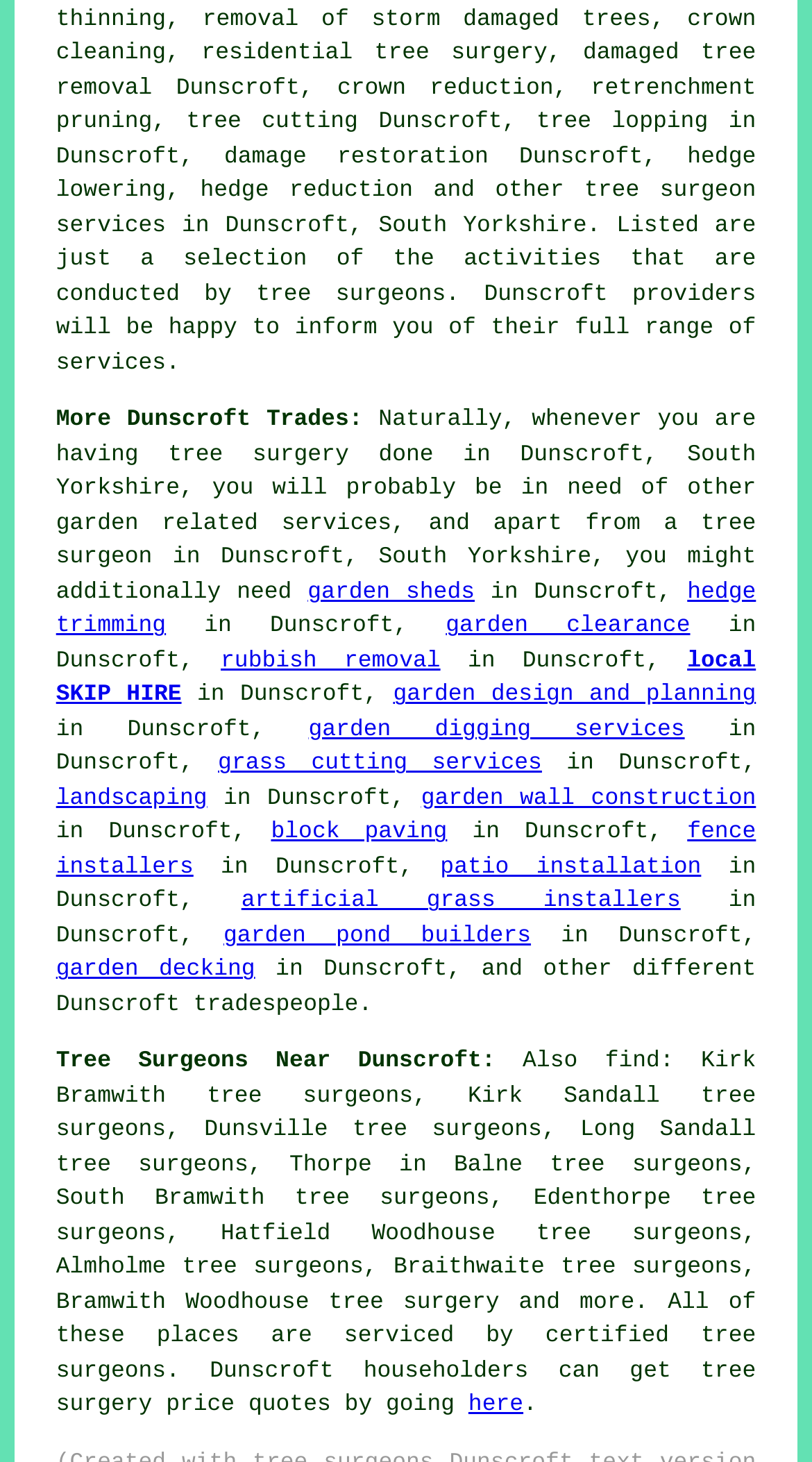Please examine the image and answer the question with a detailed explanation:
What is the purpose of the webpage?

The purpose of the webpage appears to be listing various tree surgery services and other related garden services that are available in Dunscroft, South Yorkshire, and providing a way for householders to get price quotes for these services.